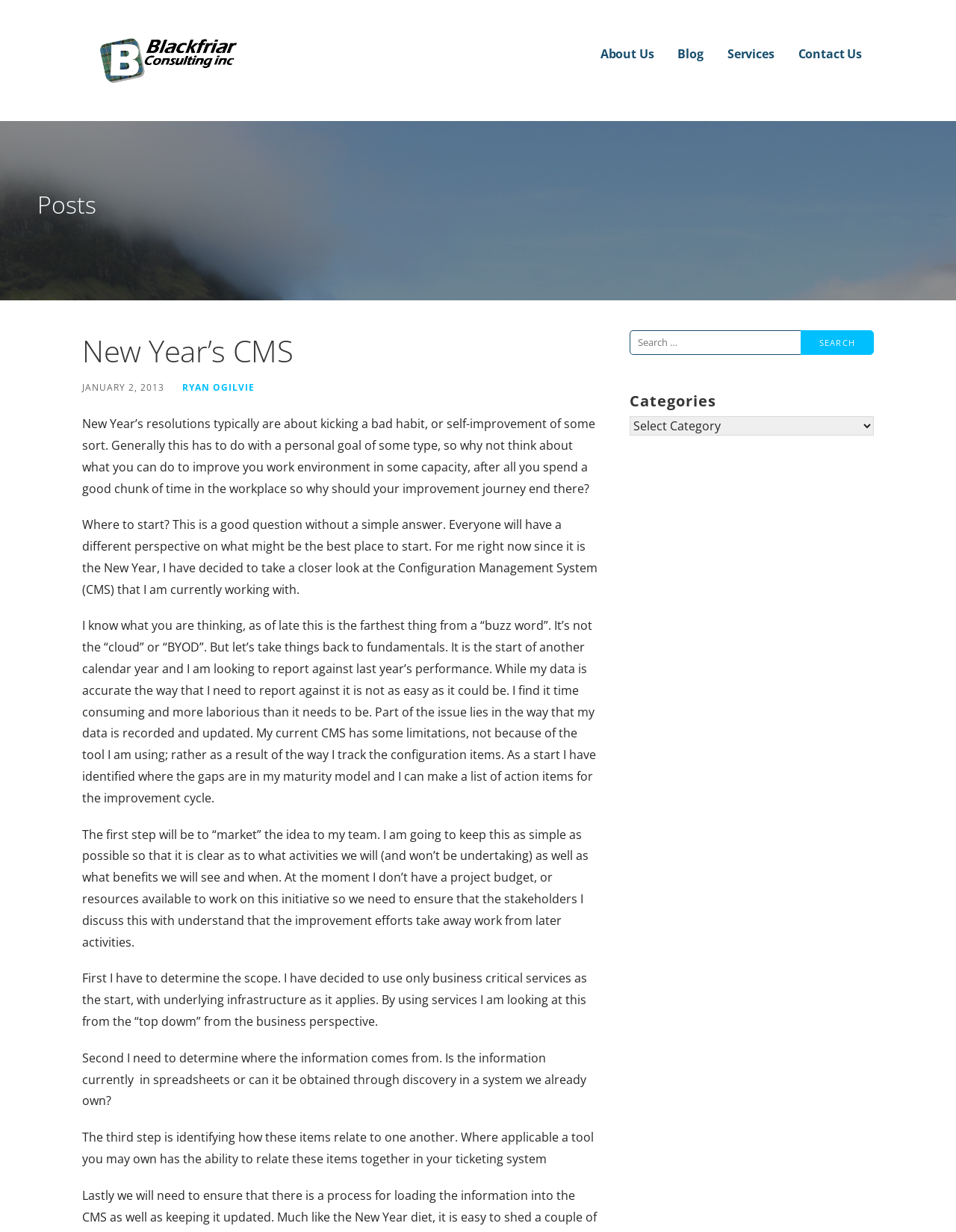What is the name of the company mentioned on the webpage?
Give a single word or phrase as your answer by examining the image.

Blackfriar Consulting inc